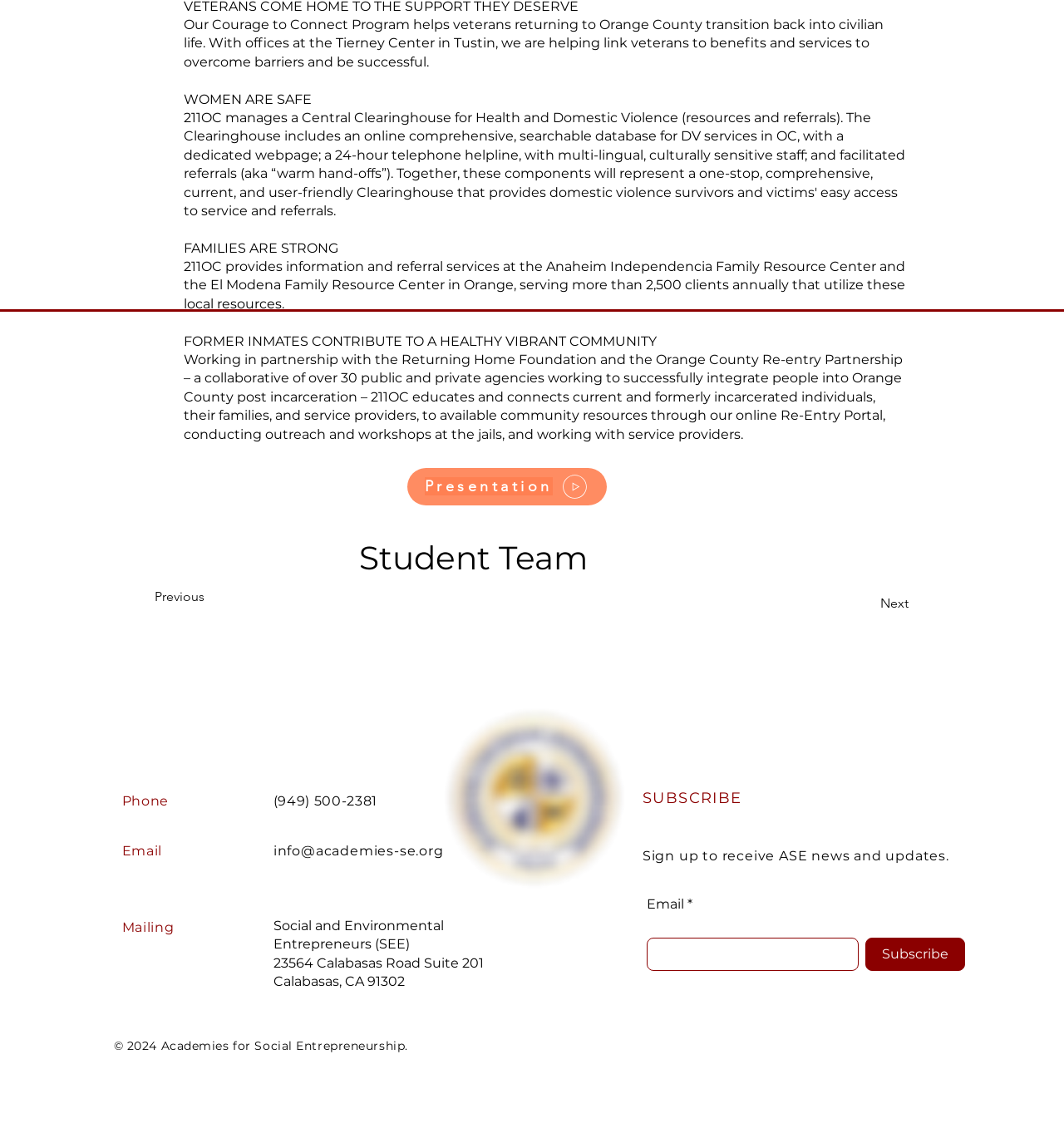What is the purpose of the Courage to Connect Program?
Analyze the image and deliver a detailed answer to the question.

I read the description of the Courage to Connect Program, which says it 'helps veterans returning to Orange County transition back into civilian life'.